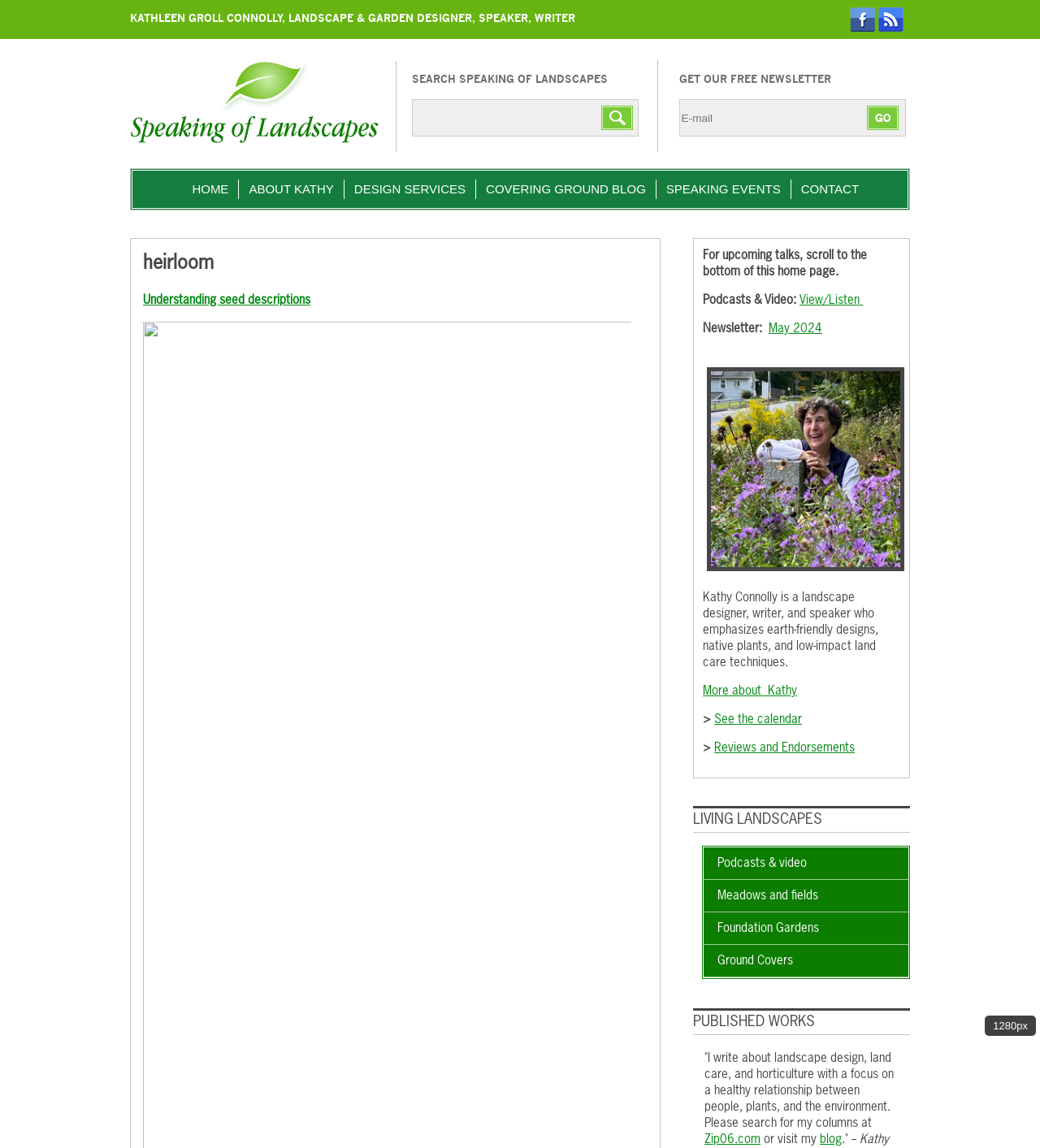Identify the bounding box coordinates of the HTML element based on this description: "contact".

[0.76, 0.156, 0.835, 0.173]